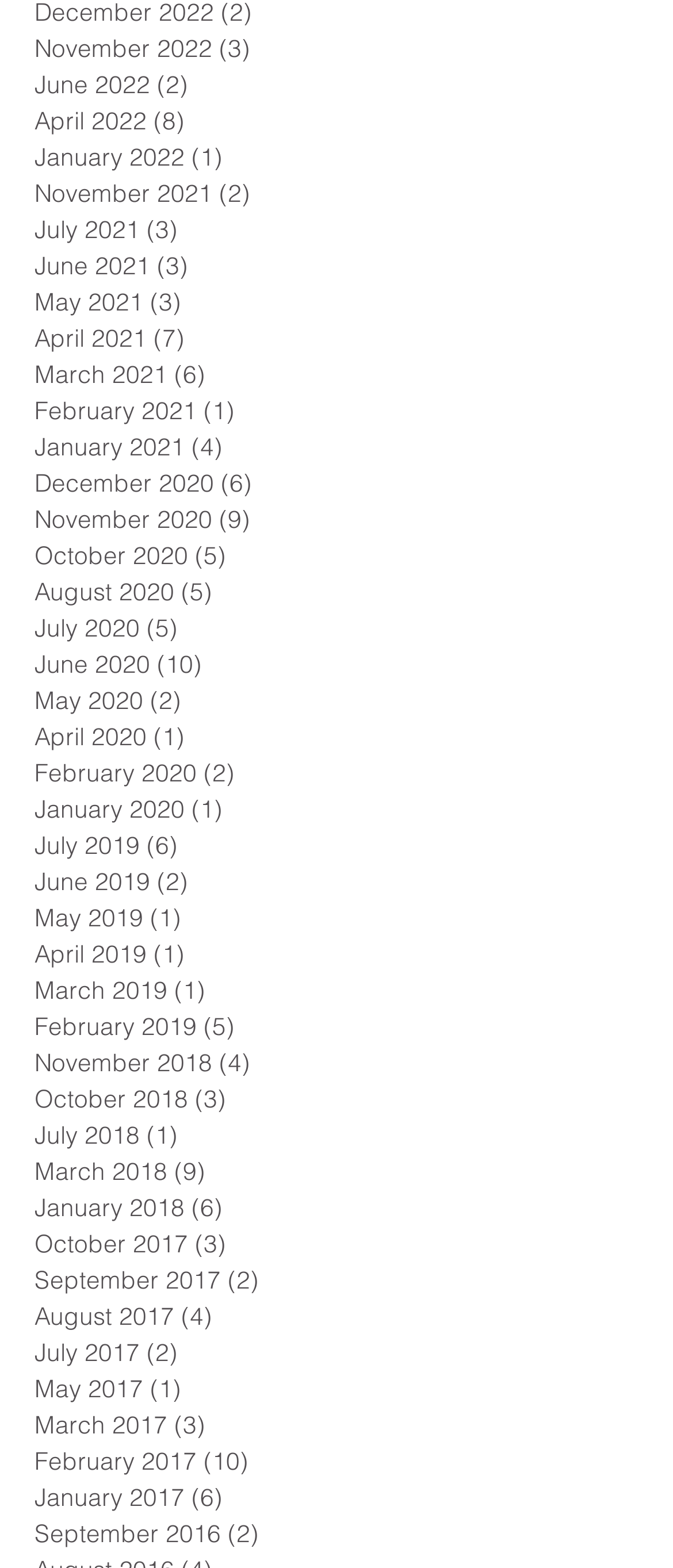Pinpoint the bounding box coordinates of the clickable area needed to execute the instruction: "View November 2022 posts". The coordinates should be specified as four float numbers between 0 and 1, i.e., [left, top, right, bottom].

[0.051, 0.02, 0.769, 0.043]